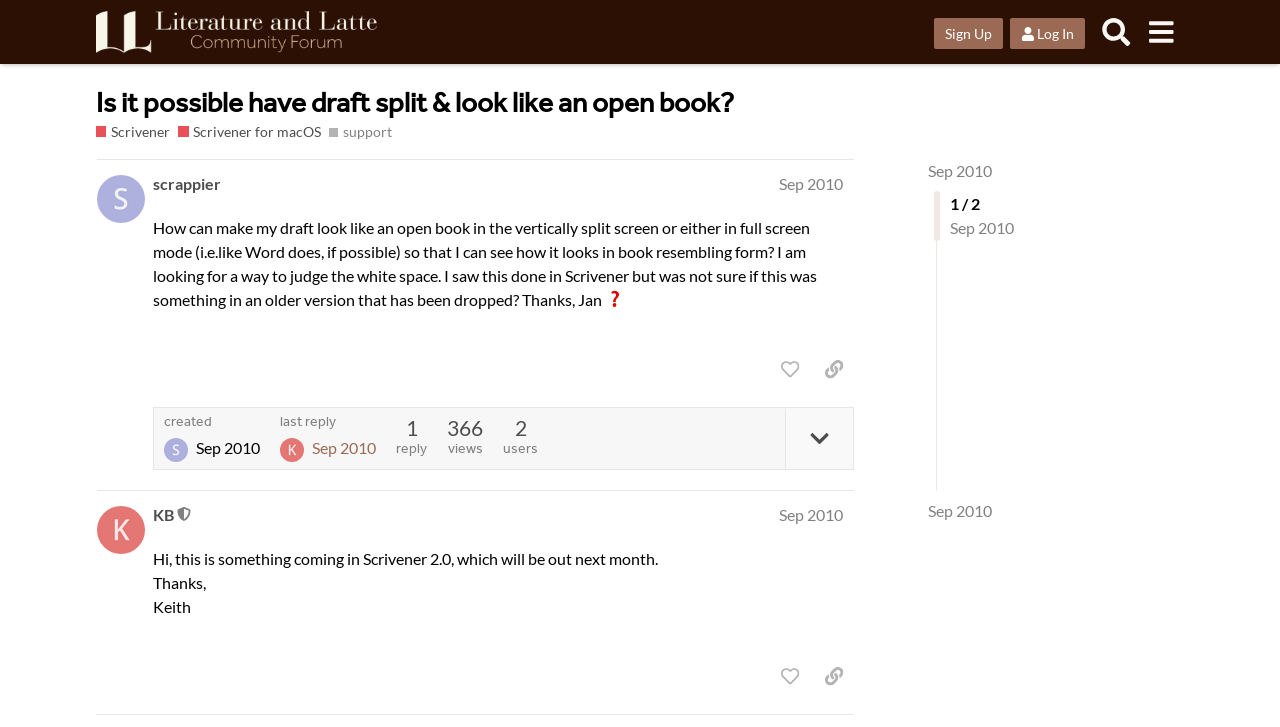Please locate the bounding box coordinates of the element's region that needs to be clicked to follow the instruction: "Log in". The bounding box coordinates should be provided as four float numbers between 0 and 1, i.e., [left, top, right, bottom].

[0.789, 0.025, 0.848, 0.068]